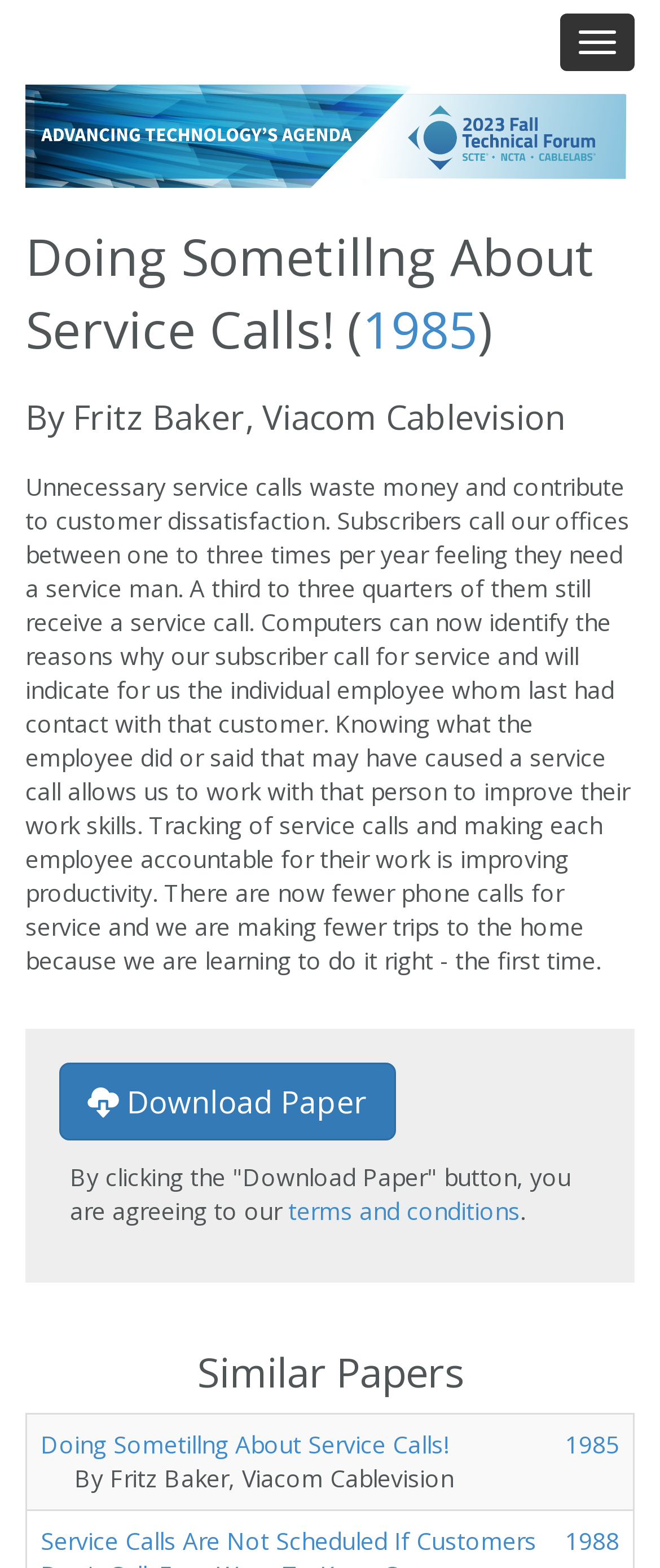What is the year of publication of the technical paper?
Refer to the image and give a detailed answer to the question.

The year of publication of the technical paper is 1985, as indicated by the link '1985' which appears next to the title of the paper.